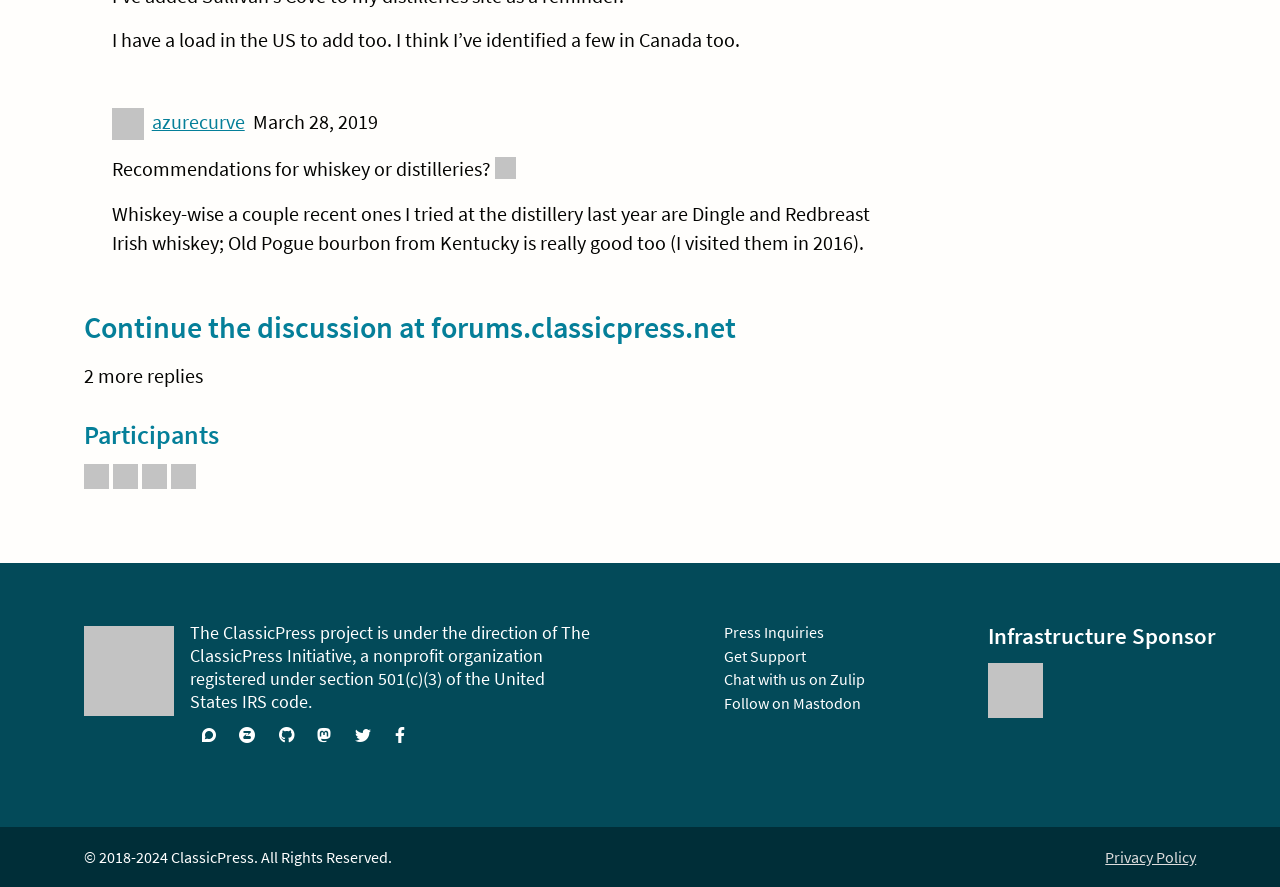Calculate the bounding box coordinates of the UI element given the description: "Visit GitHub".

[0.209, 0.804, 0.239, 0.853]